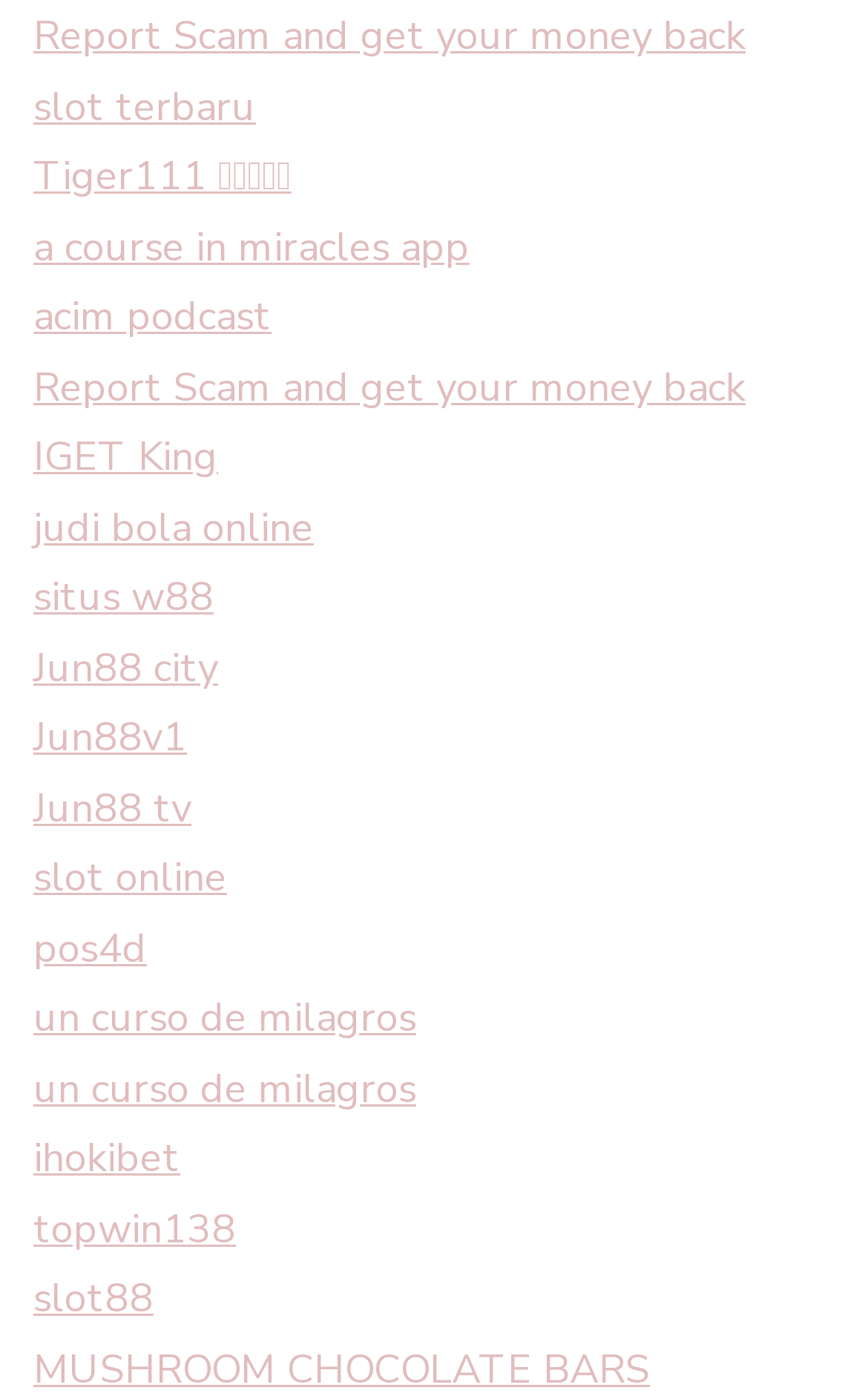What is the last link on the webpage?
Refer to the screenshot and answer in one word or phrase.

MUSHROOM CHOCOLATE BARS